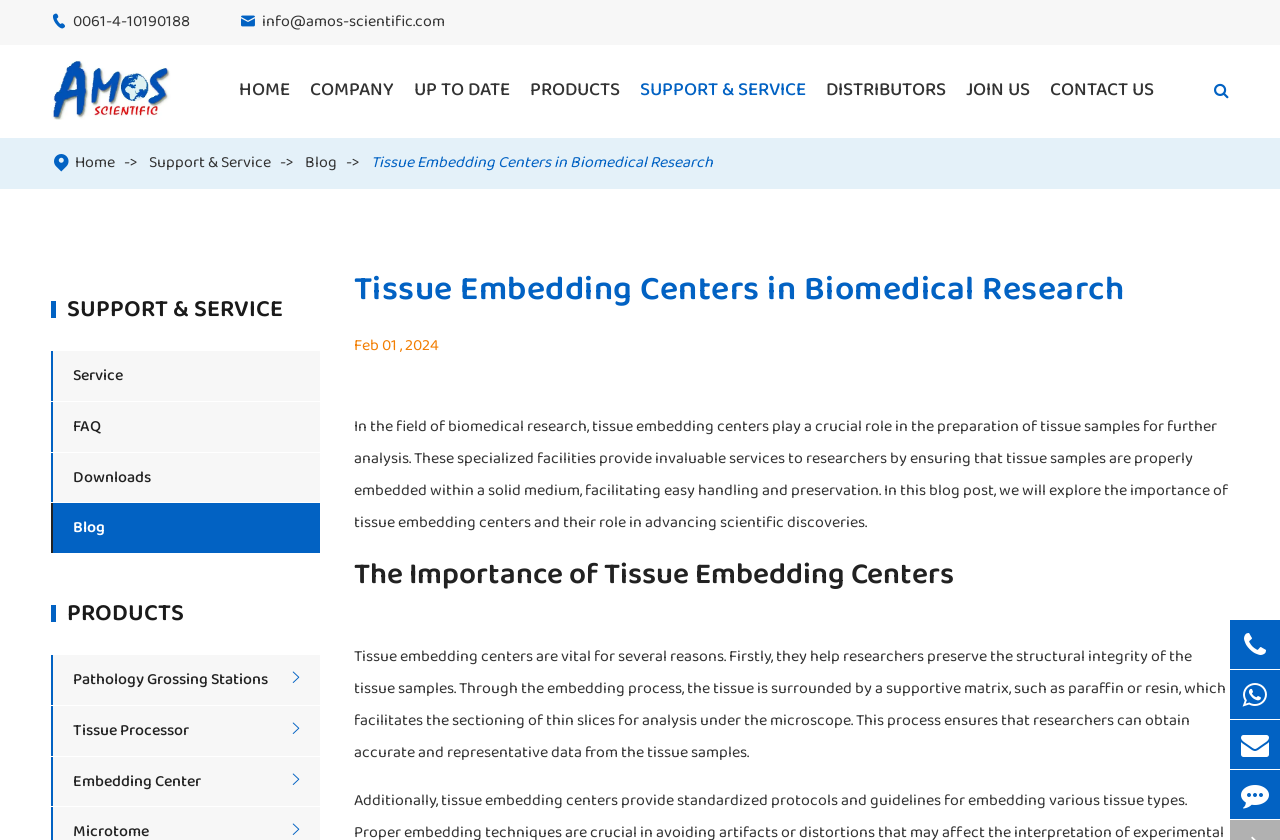Find the bounding box coordinates of the element I should click to carry out the following instruction: "Learn more about 'Pathology Grossing Stations'".

[0.057, 0.794, 0.21, 0.824]